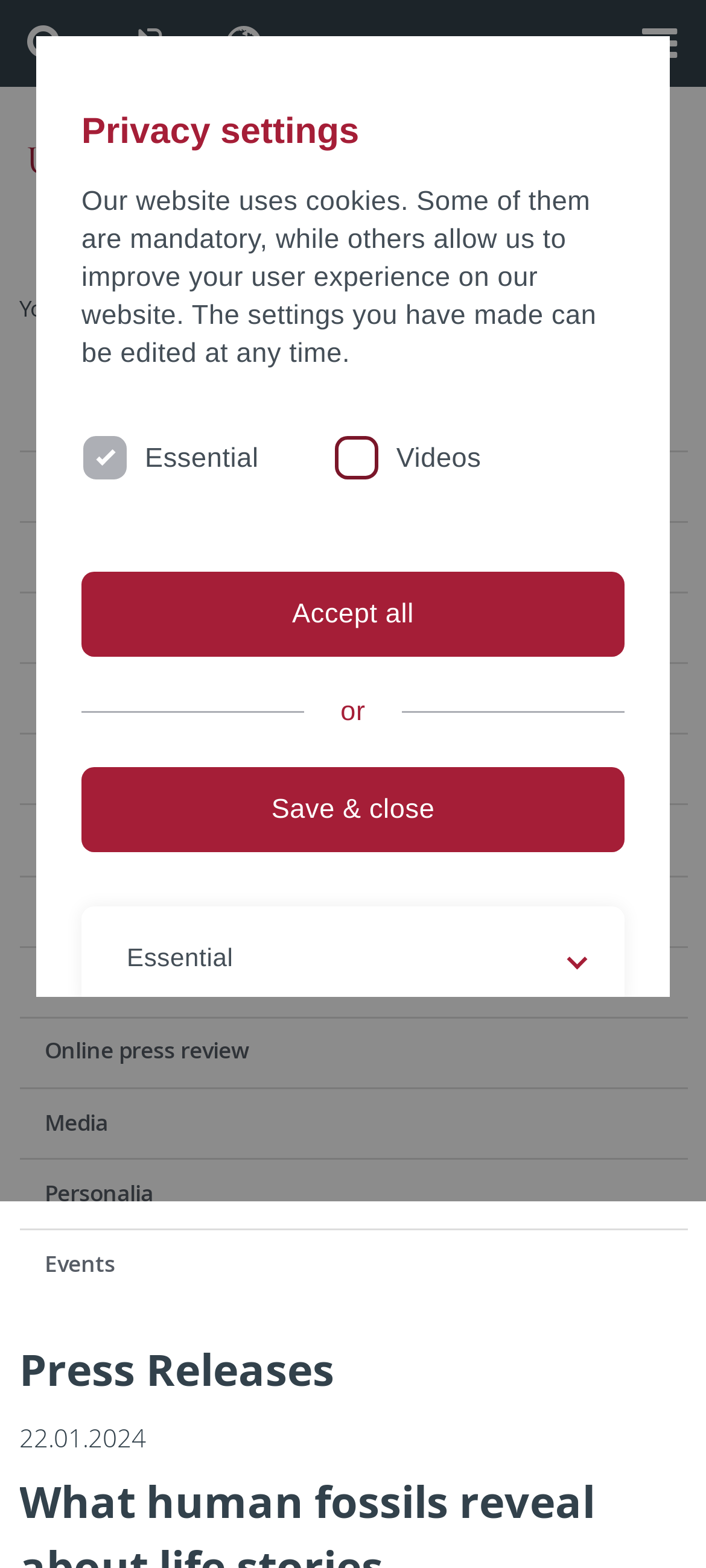How many links are in the navigation section?
Please use the visual content to give a single word or phrase answer.

4